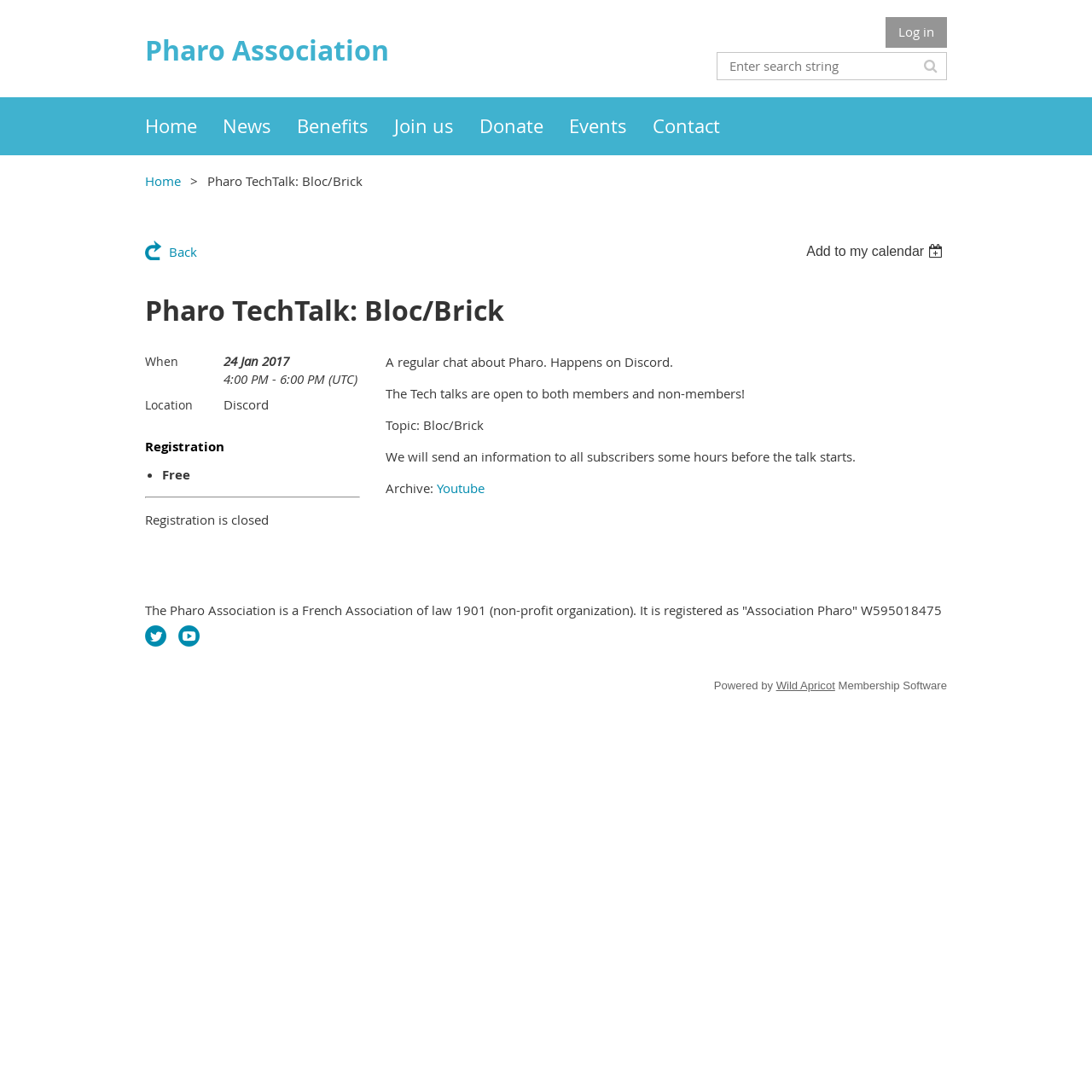Provide a thorough description of the webpage you see.

The webpage is about Pharo Association's TechTalk event, specifically focused on Bloc/Brick. At the top, there is a layout table with two cells, one containing the title "Pharo Association" and the other containing a login link and a search box. Below this table, there are six navigation links: "Home", "News", "Benefits", "Join us", "Donate", and "Events".

The main content of the page is divided into sections. The first section has a title "Pharo TechTalk: Bloc/Brick" and a "Back" link. Below this, there is a list box with an option to add the event to a calendar. 

The next section provides event details, including the date "24 Jan 2017", time "4:00 PM - 6:00 PM (UTC)", and location "Discord". 

Following this, there is a "Registration" section, which indicates that registration is closed and that the event is free. 

Below this, there is a description of the event, stating that it is a regular chat about Pharo on Discord, open to both members and non-members. The topic of the talk is Bloc/Brick. 

The page also includes a section with links to the event's archive on YouTube and a note that subscribers will receive information about the talk before it starts.

At the bottom of the page, there is a section with information about the Pharo Association, including its registration details. There are also links to the association's Twitter and YouTube accounts. Finally, there is a footer section with a "Powered by" note and a link to Wild Apricot, a membership software.